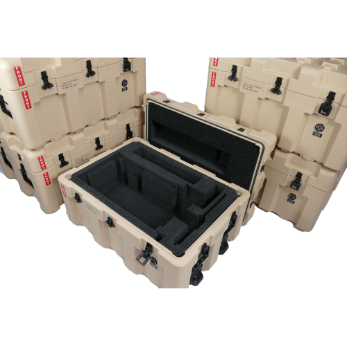Give a thorough description of the image, including any visible elements and their relationships.

The image features a collection of robust, tan-colored custom foam cases designed for heavy-duty storage. Prominently displayed is one case that is slightly opened, revealing its interior lined with dense black foam, which is molded to securely hold equipment or fragile items. The cases are equipped with durable latches and simple handles for easy transport, emphasizing functionality and protection. Surrounding the open case are several additional closed cases, showcasing the uniformity in design and sturdy construction, ideal for various applications in shipping or protection of sensitive materials. This setup reinforces the appeal of custom foam solutions that cater to specialized storage needs.